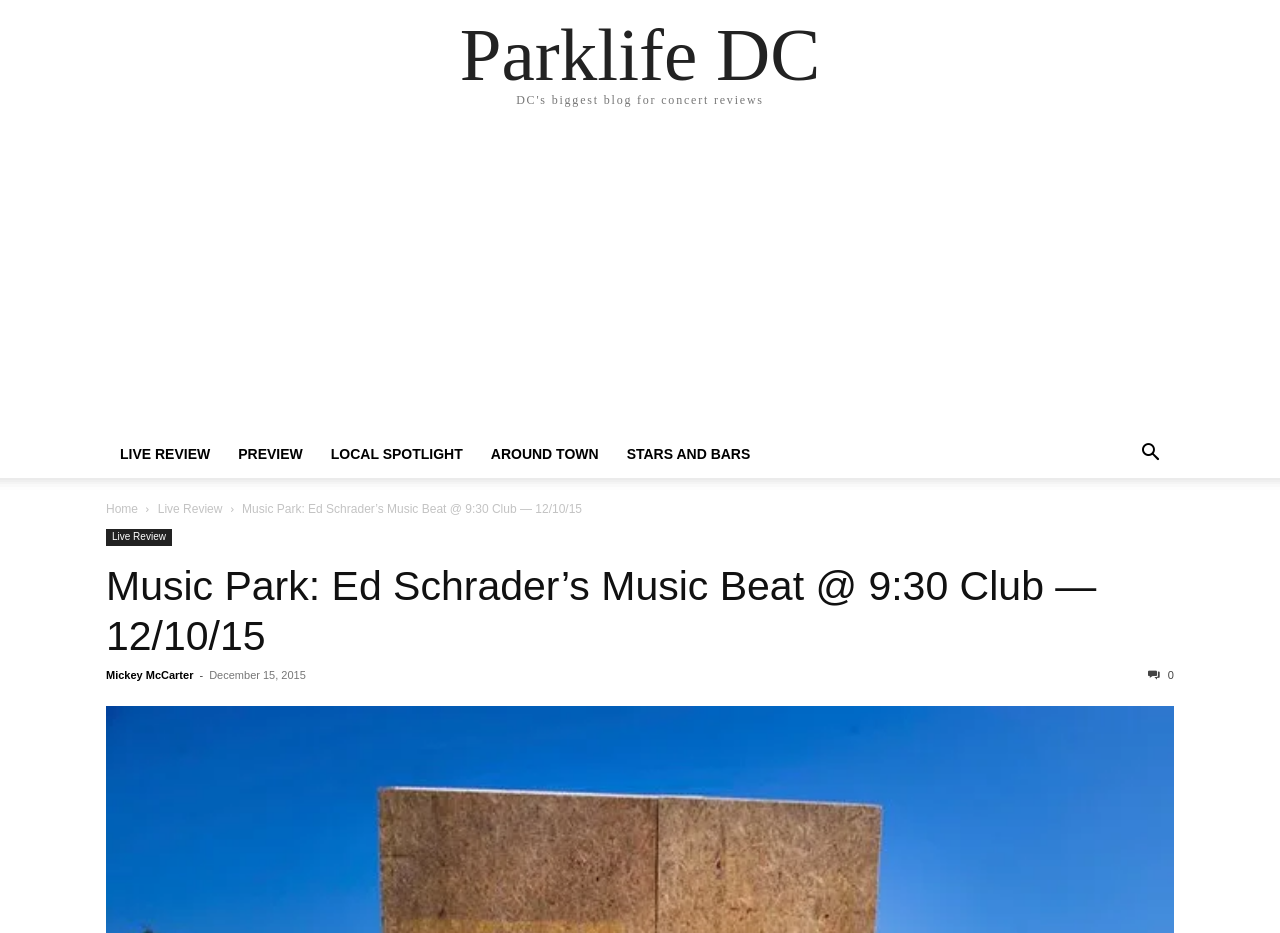Show me the bounding box coordinates of the clickable region to achieve the task as per the instruction: "click on the 'Parklife DC' link".

[0.359, 0.018, 0.641, 0.098]